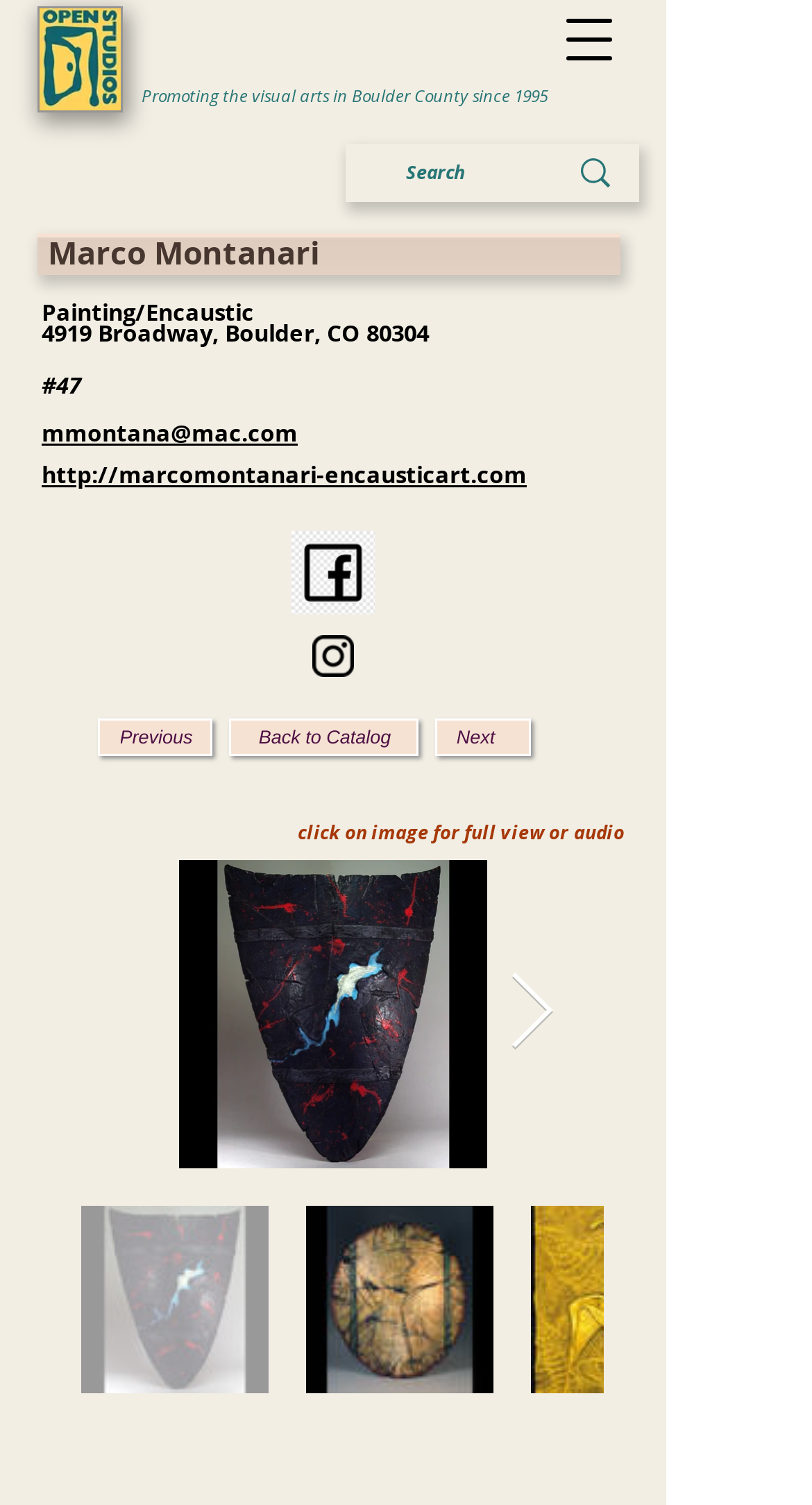Please look at the image and answer the question with a detailed explanation: How can you contact the artist?

The contact information of the artist can be found in the link element with the text 'mmontana@mac.com' which is located below the address of the artist's studio.